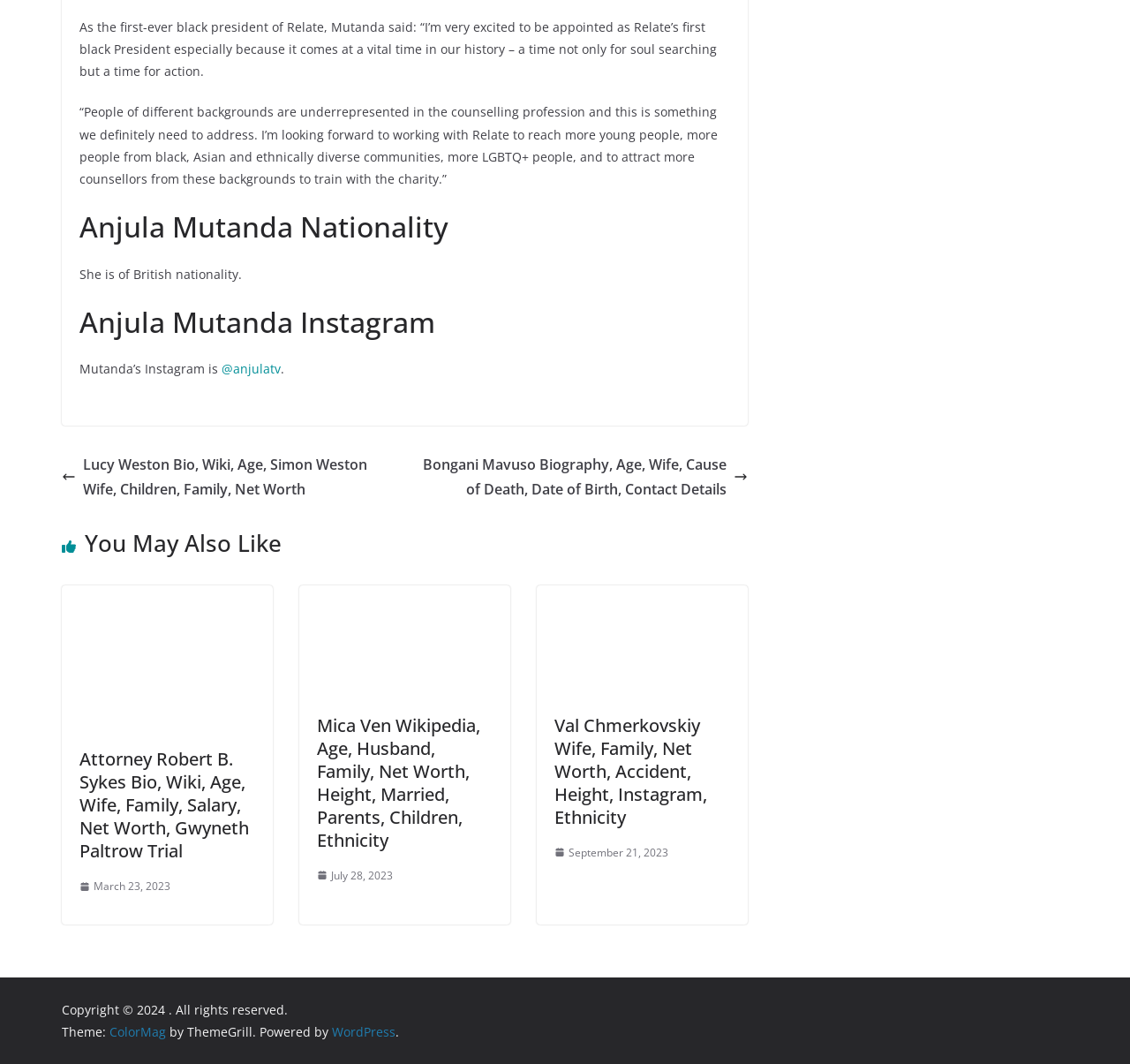What is the username of Anjula Mutanda's Instagram?
Please provide a comprehensive answer based on the visual information in the image.

The question can be answered by reading the link element with the text '@anjulatv' which is located under the heading 'Anjula Mutanda Instagram'.